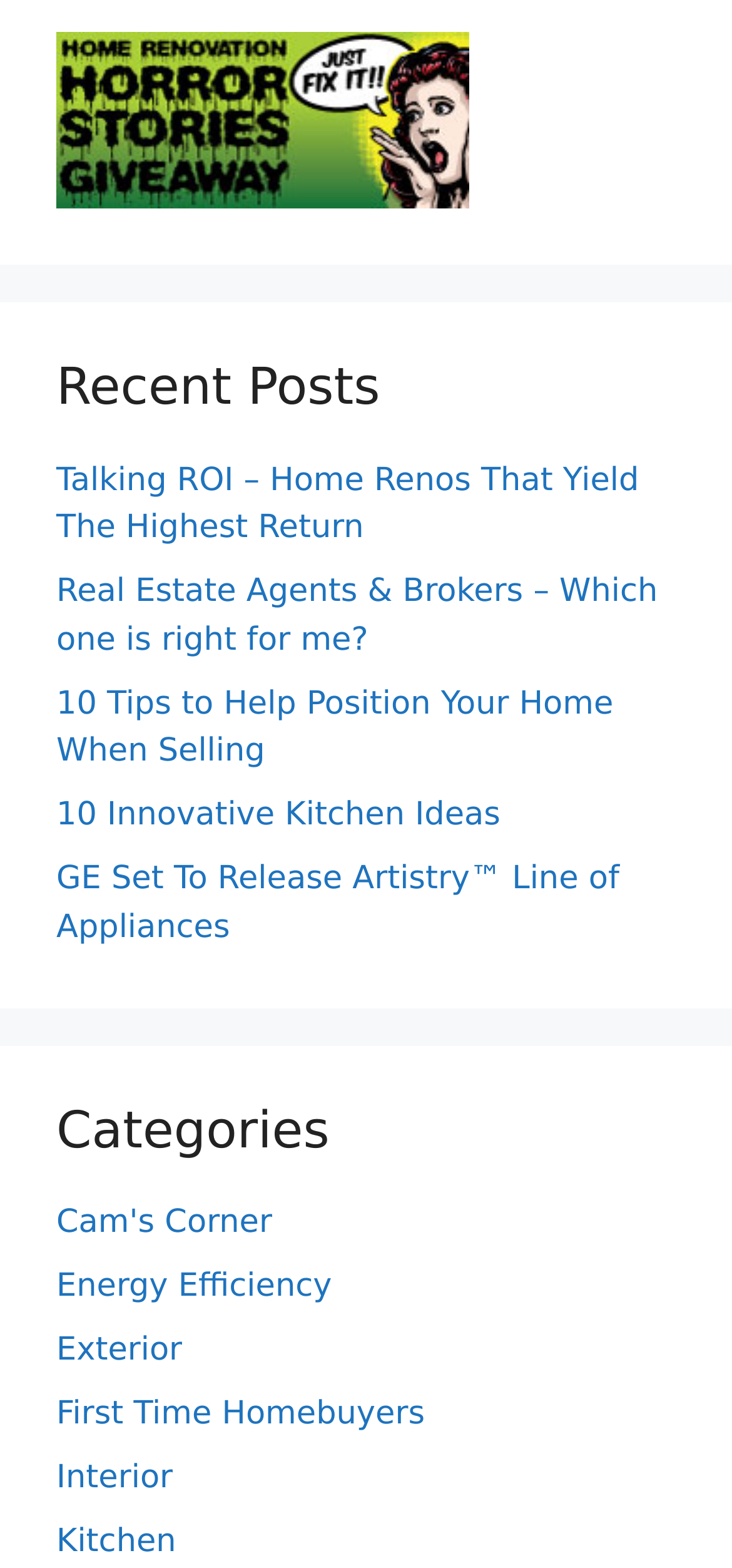Respond to the following question with a brief word or phrase:
How many recent posts are listed?

6